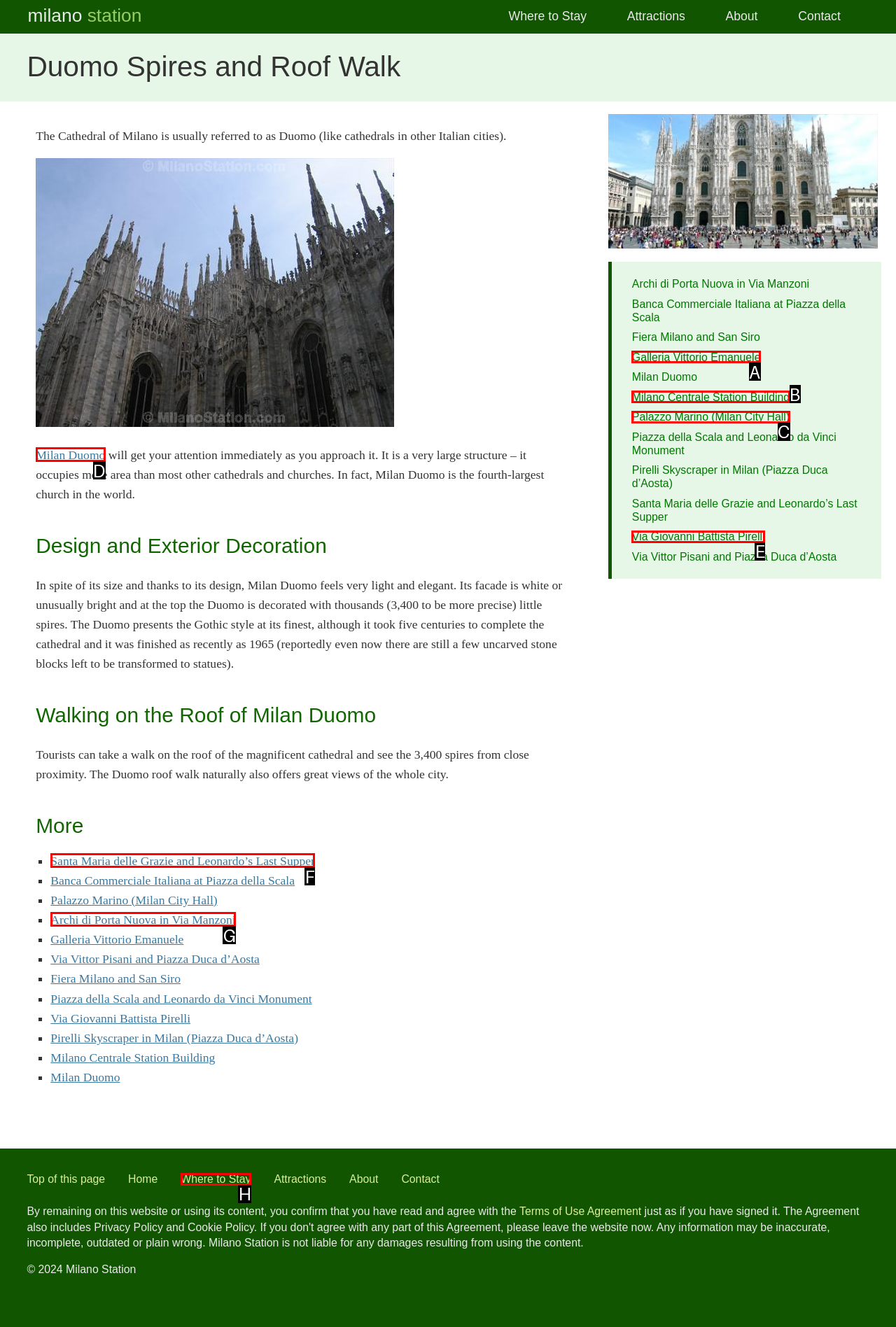Choose the HTML element that best fits the description: Where to Stay. Answer with the option's letter directly.

H